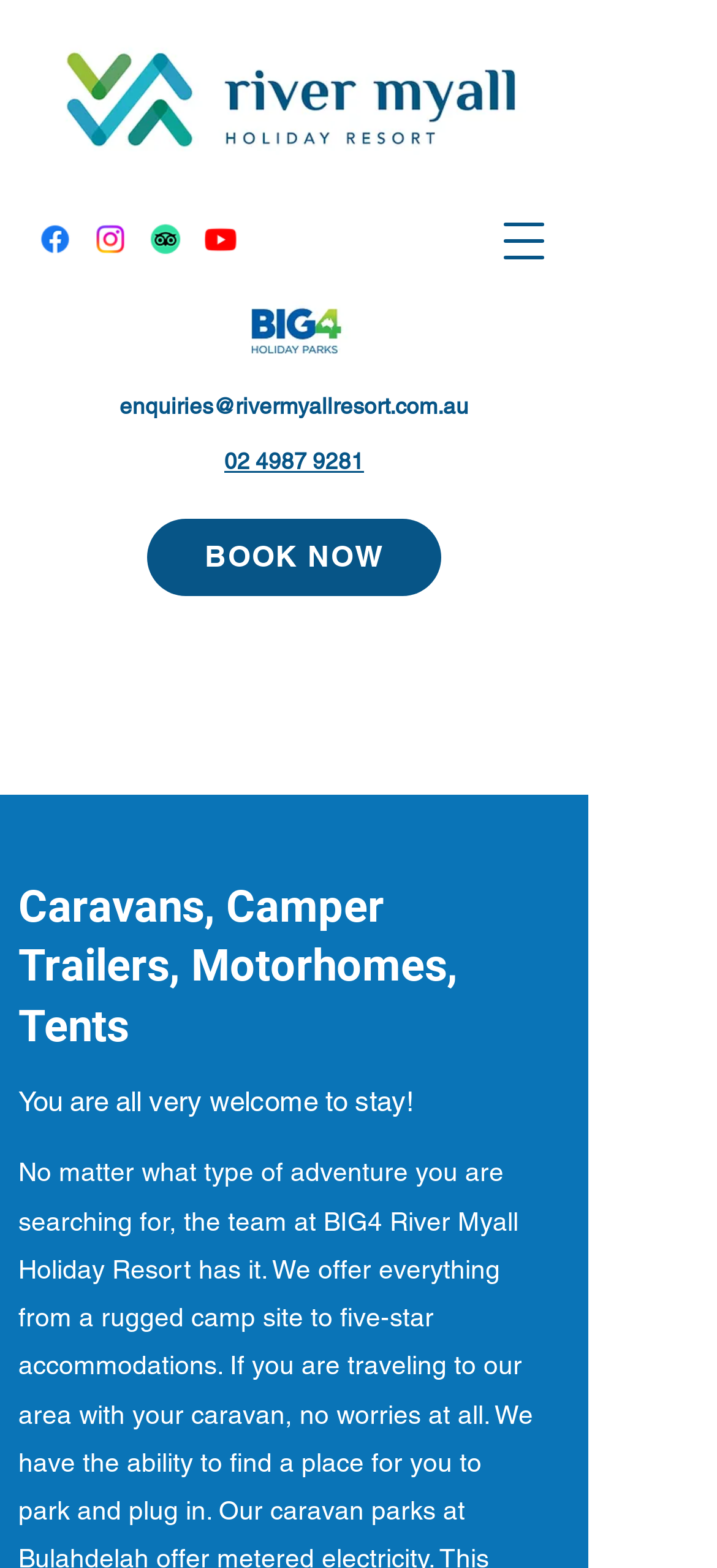Determine the bounding box coordinates of the clickable element to complete this instruction: "Book now". Provide the coordinates in the format of four float numbers between 0 and 1, [left, top, right, bottom].

[0.205, 0.331, 0.615, 0.38]